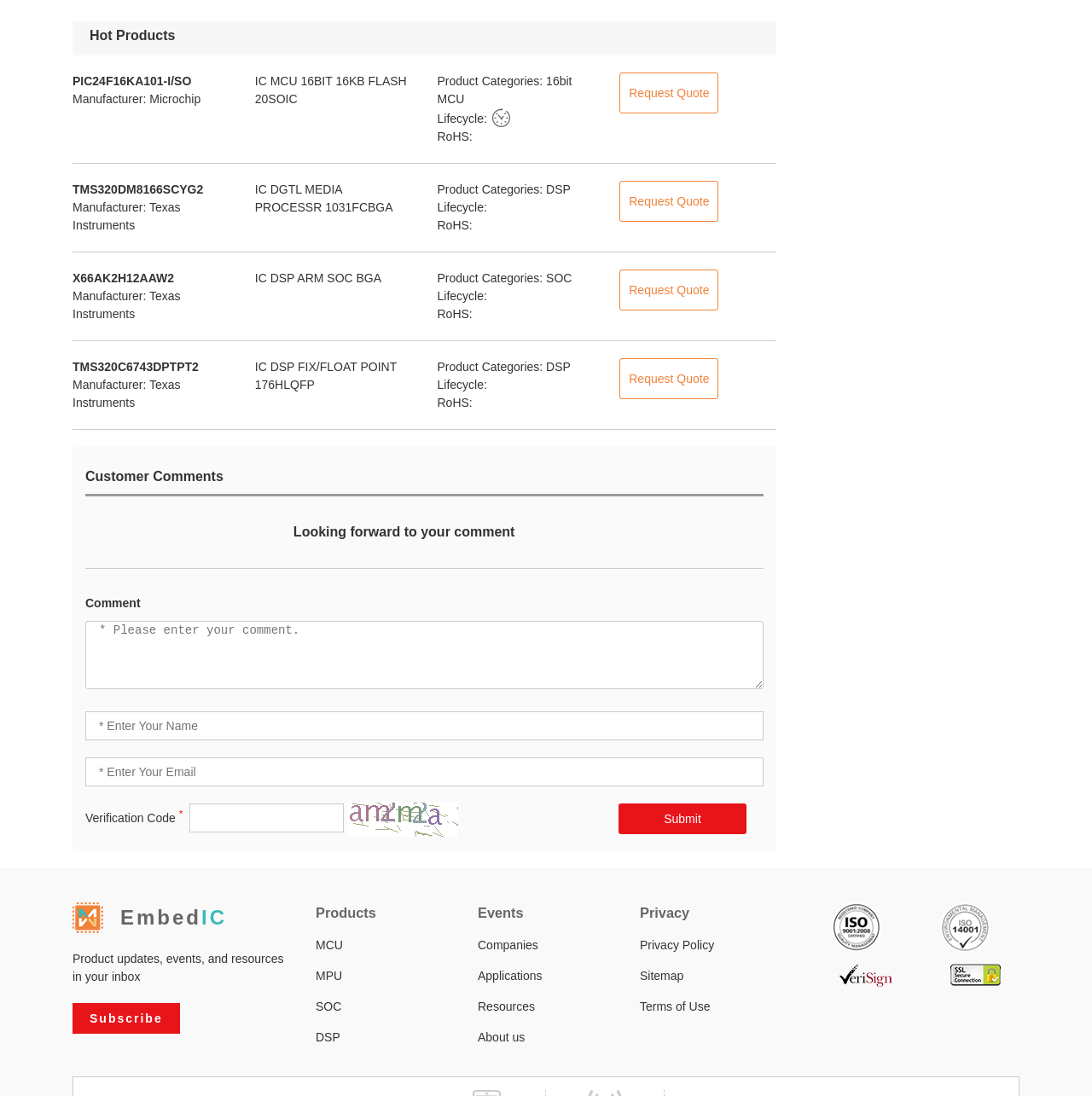Show the bounding box coordinates of the region that should be clicked to follow the instruction: "Subscribe to product updates."

[0.066, 0.915, 0.165, 0.943]